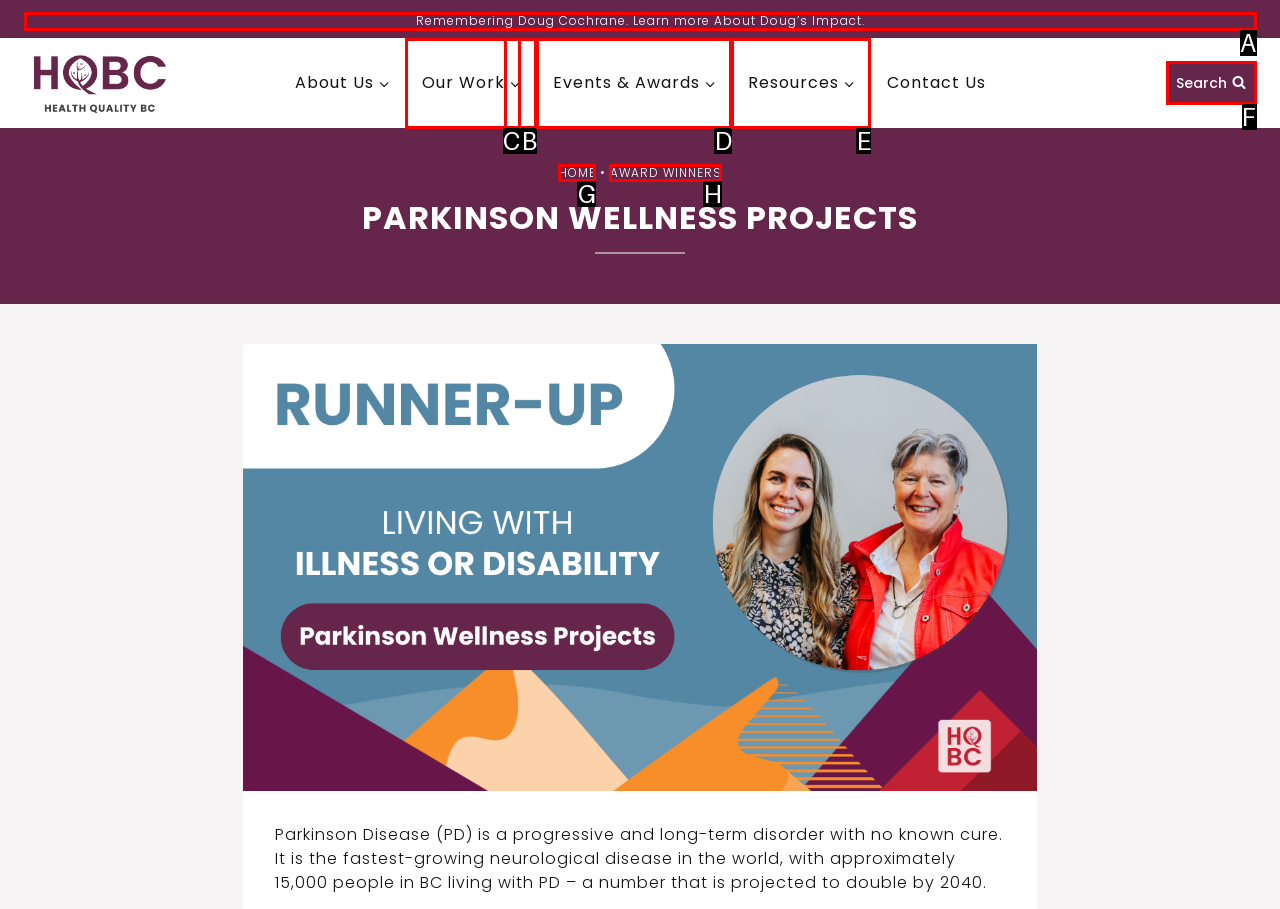Find the HTML element that matches the description provided: Award Winners
Answer using the corresponding option letter.

H